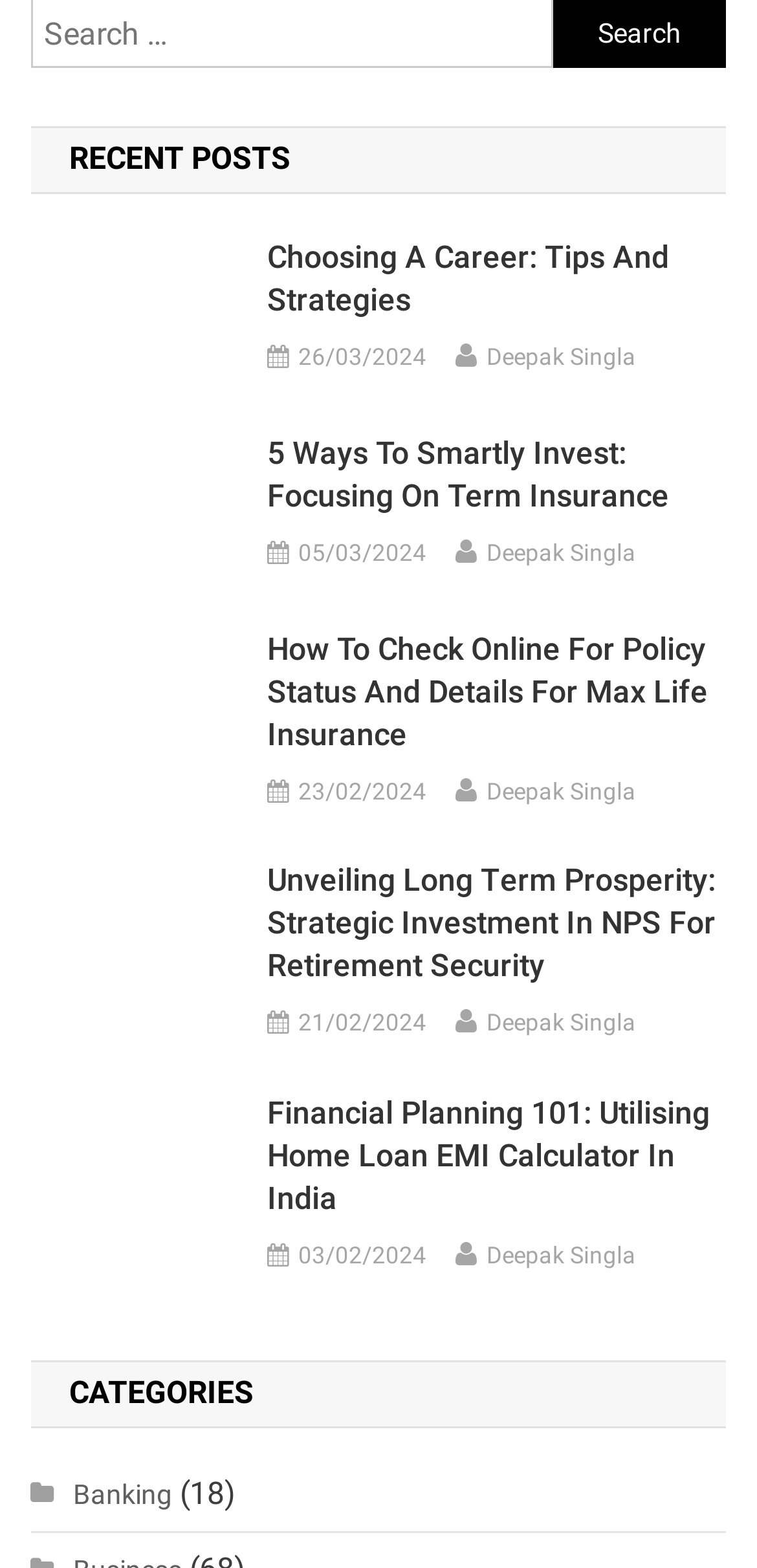Determine the bounding box coordinates of the section I need to click to execute the following instruction: "Read 'Choosing a career'". Provide the coordinates as four float numbers between 0 and 1, i.e., [left, top, right, bottom].

[0.04, 0.185, 0.316, 0.209]